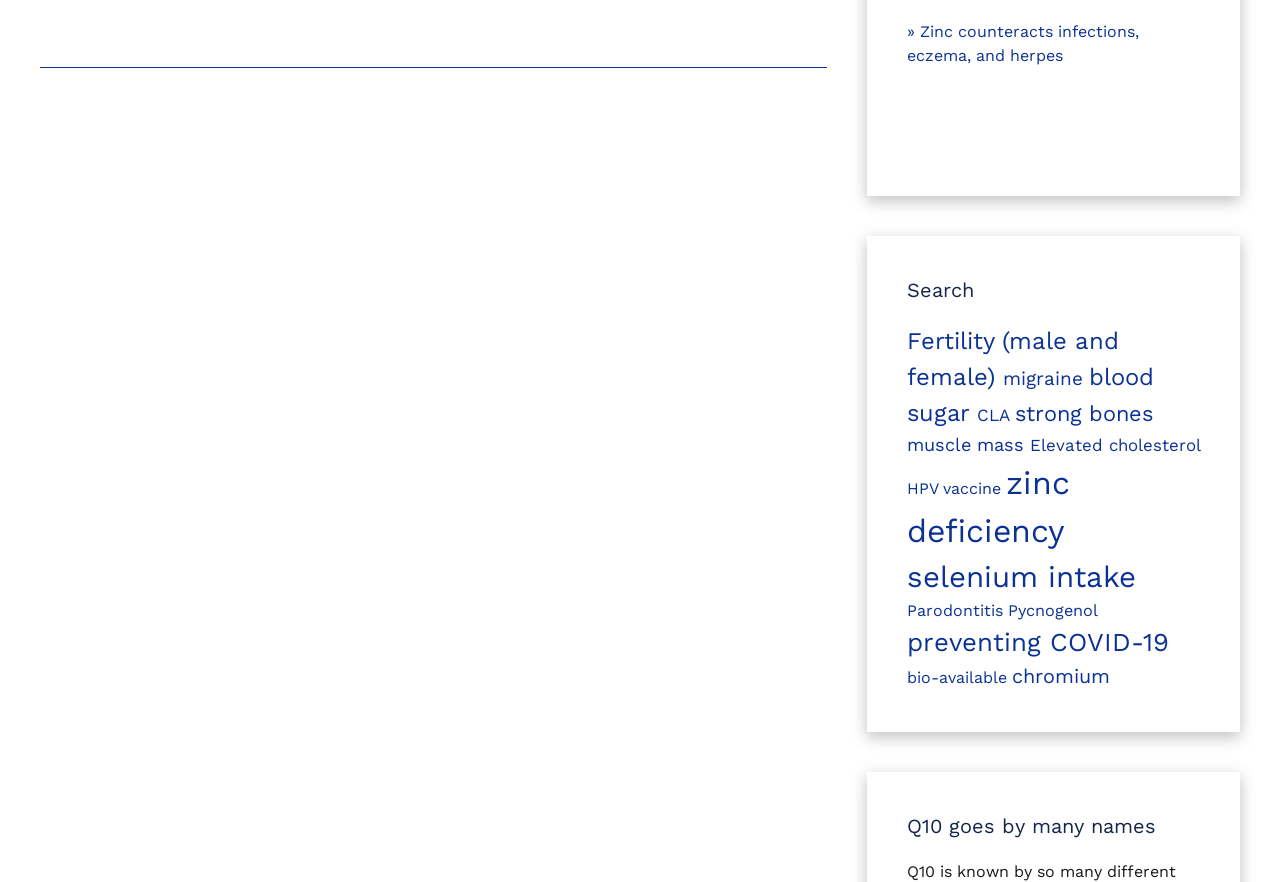Please give the bounding box coordinates of the area that should be clicked to fulfill the following instruction: "Learn about fertility". The coordinates should be in the format of four float numbers from 0 to 1, i.e., [left, top, right, bottom].

[0.708, 0.371, 0.874, 0.443]